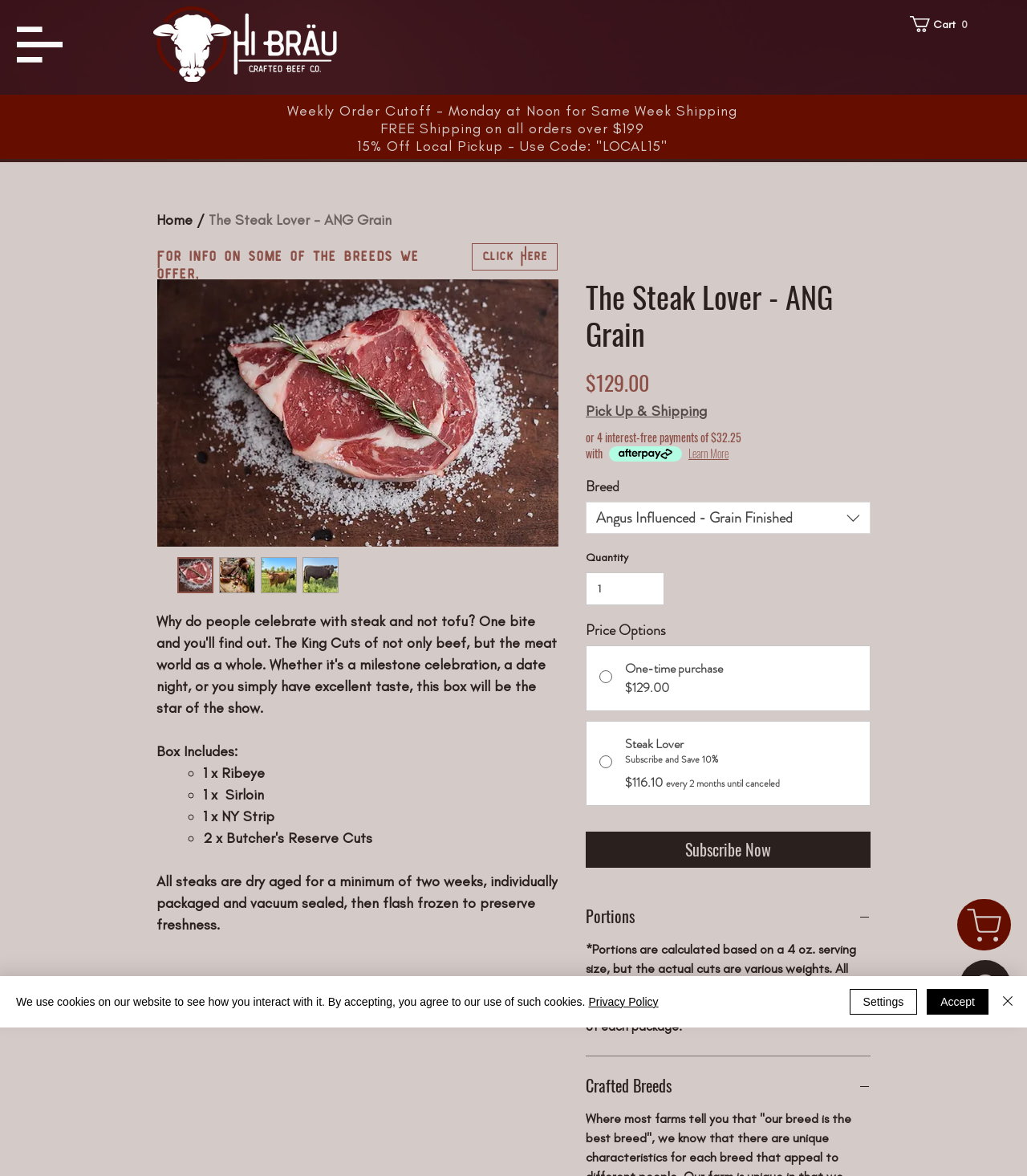Create an in-depth description of the webpage, covering main sections.

This webpage is about a steak lover's product, specifically the "ANG Grain" cut. At the top, there is a navigation menu with a cart icon and a site navigation button. Below that, there are two logos, one for "HBAsset 5" and another for "HI Brau Beef Co.".

On the left side, there is a section with a heading "The Steak Lover - ANG Grain" and a subheading "Weekly Order Cutoff - Monday at Noon for Same Week Shipping". Below that, there are three promotional messages: "FREE Shipping on all orders over $199", "15% Off Local Pickup - Use Code: 'LOCAL15'", and a call-to-action button to shop.

In the main content area, there is a large image of the steak product, accompanied by a brief description and a "Box Includes" section listing the contents of the box. Below that, there is a detailed description of the product, including the breed, aging process, and packaging.

On the right side, there is a section with pricing information, including a one-time purchase option and a subscription option with a 10% discount. There are also buttons to learn more about the product and to subscribe.

Further down, there are sections for "Portions" and "Crafted Breeds", each with a heading and a brief description. At the bottom of the page, there is a link to shop and a Wix Chat iframe.

Finally, there is a cookie policy alert at the bottom of the page, with links to the privacy policy and buttons to accept, settings, and close.